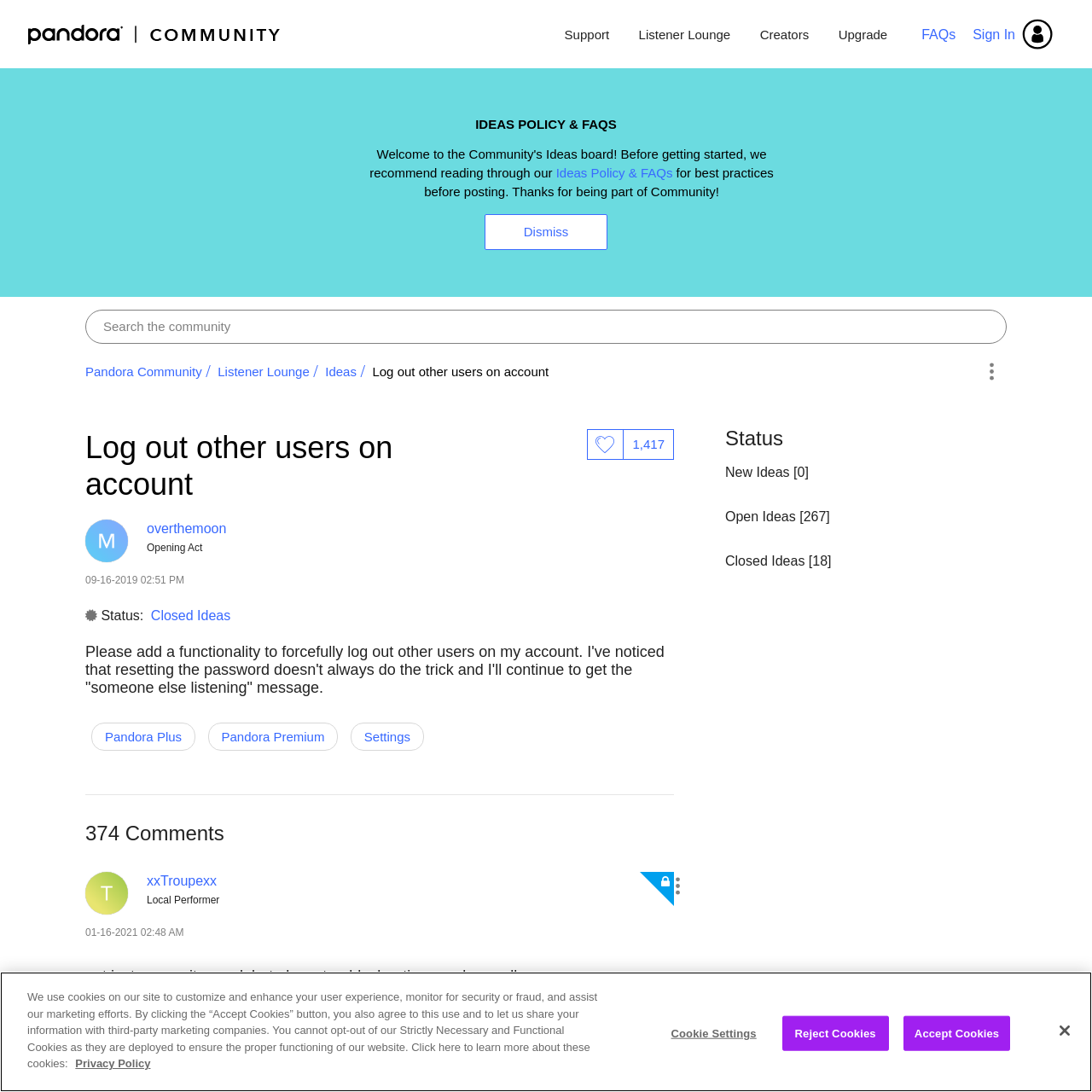Extract the bounding box coordinates of the UI element described by: "aria-label="Close"". The coordinates should include four float numbers ranging from 0 to 1, e.g., [left, top, right, bottom].

[0.958, 0.926, 0.992, 0.961]